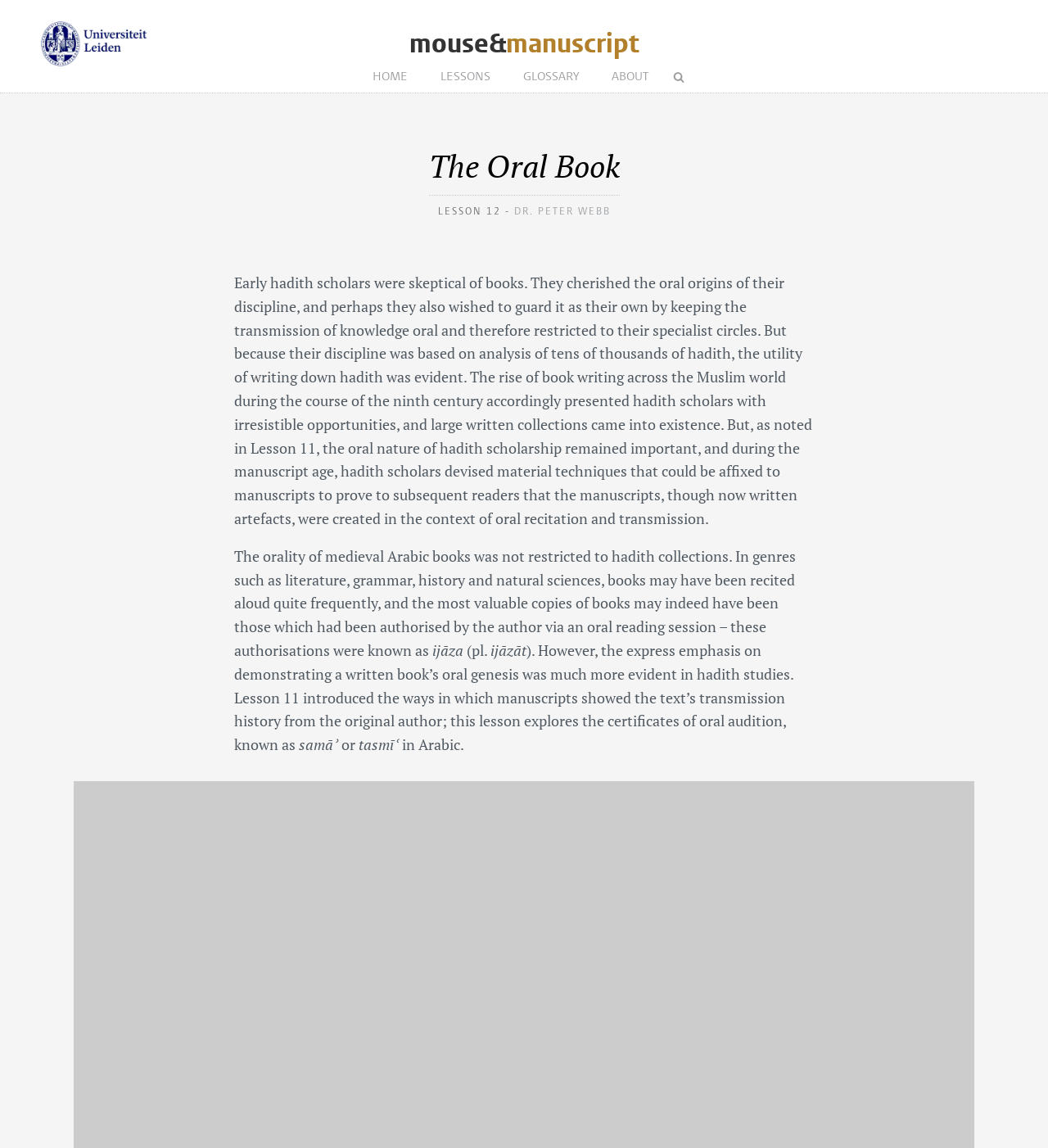What is the name of the university?
Give a comprehensive and detailed explanation for the question.

The image at the top of the webpage has the text 'Universiteit Leiden', which suggests that the webpage is affiliated with this university.